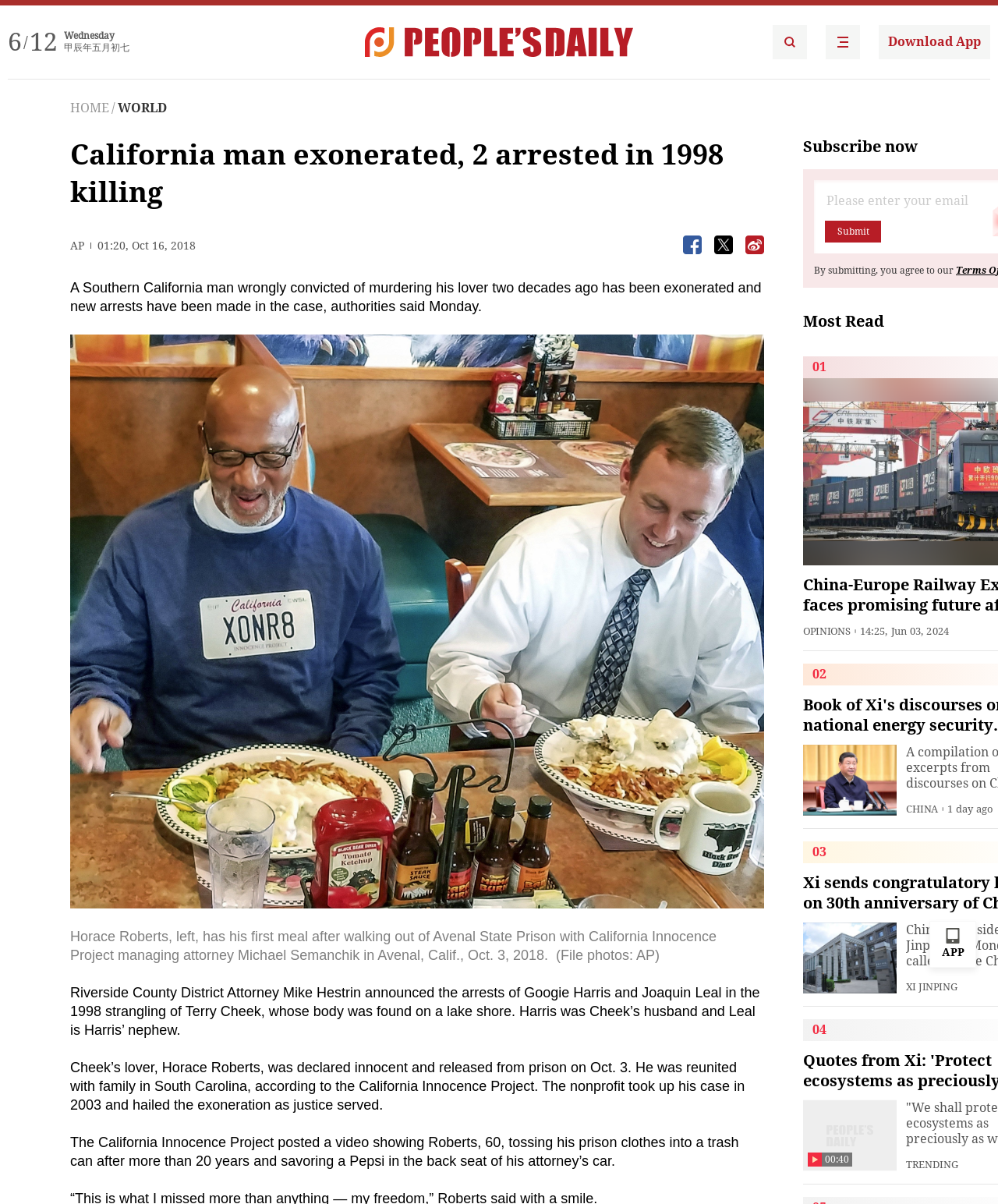What is the name of the man exonerated?
Give a comprehensive and detailed explanation for the question.

The answer can be found in the text 'A Southern California man wrongly convicted of murdering his lover two decades ago has been exonerated and new arrests have been made in the case, authorities said Monday. Horace Roberts, left...' where Horace Roberts is mentioned as the man exonerated.